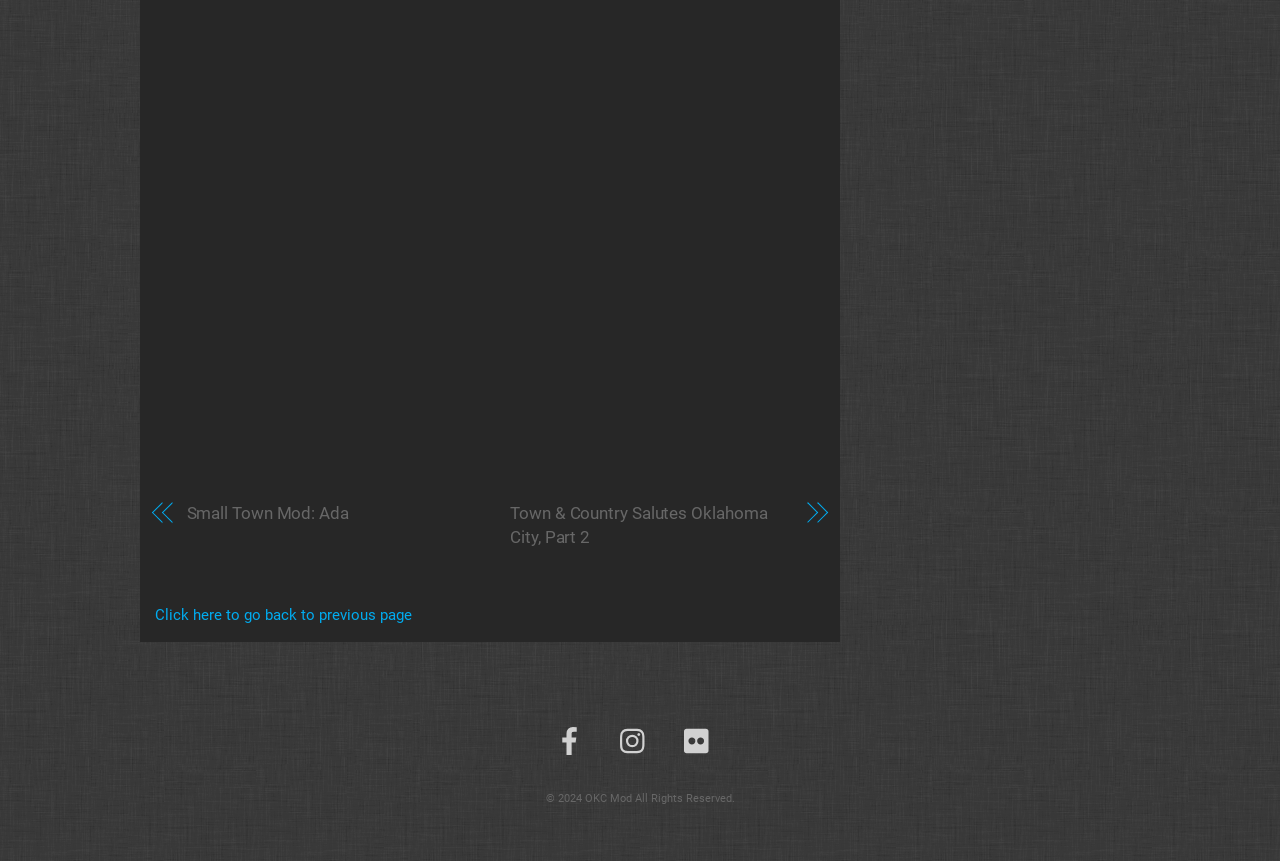What is the name of the mod featured on the webpage?
Look at the webpage screenshot and answer the question with a detailed explanation.

The webpage has a link with the text 'Small Town Mod: Ada' which suggests that this mod is the main feature of the webpage.